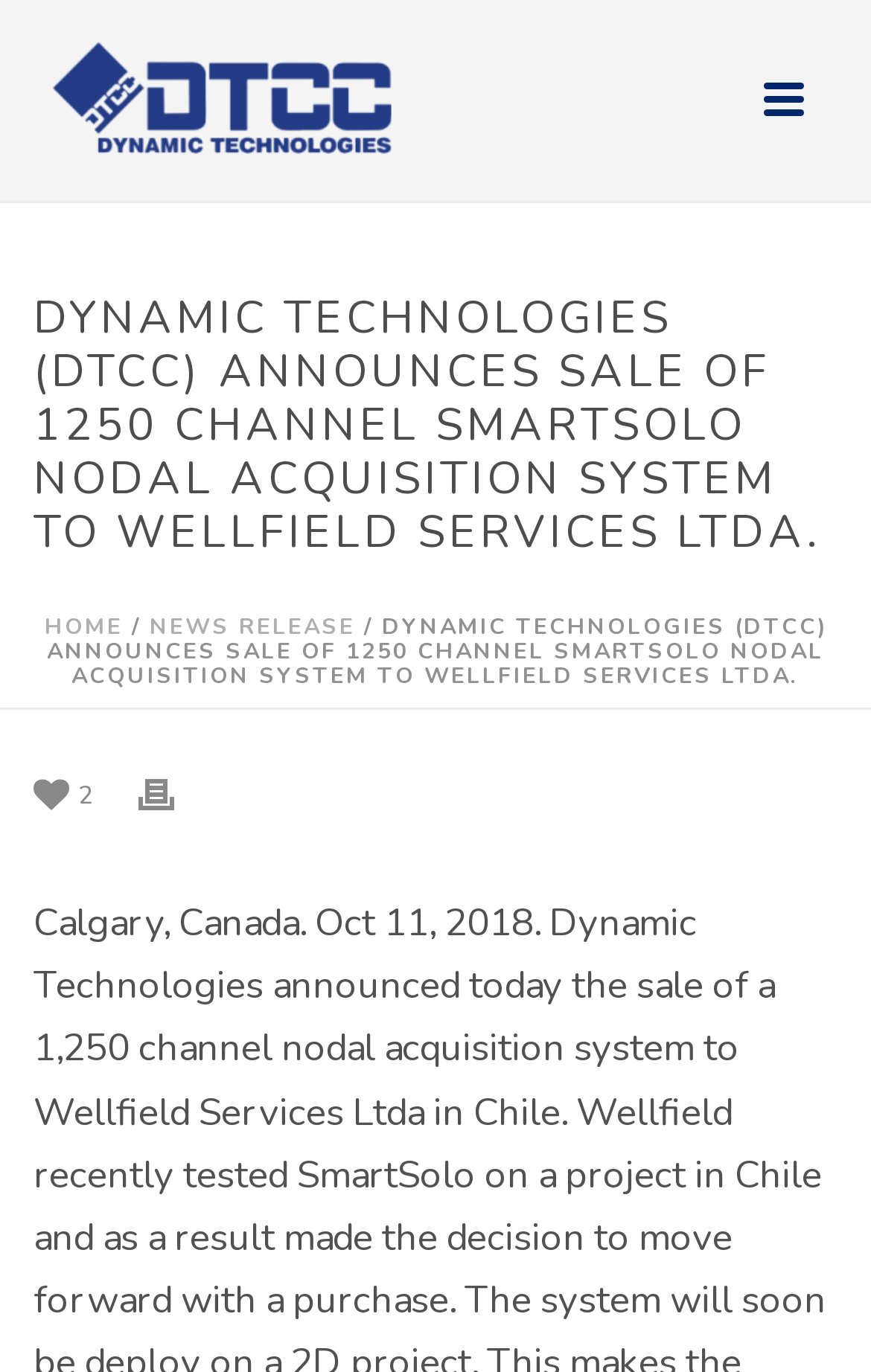Please give a succinct answer using a single word or phrase:
Is there a print option available?

Yes